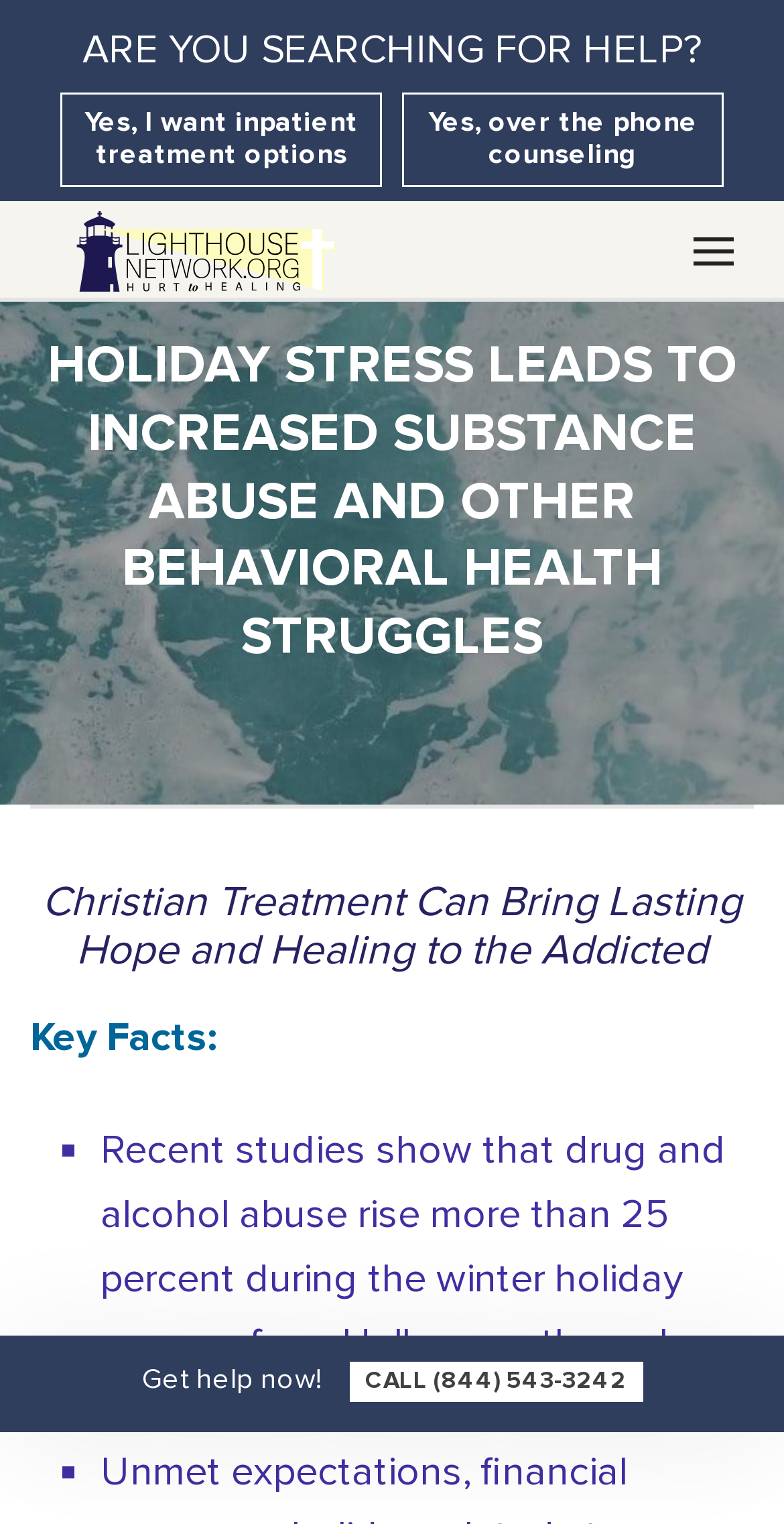What is the tone of the webpage?
Based on the visual information, provide a detailed and comprehensive answer.

Based on the webpage's content, including the headings and the text, it is clear that the tone of the webpage is helpful, as it provides information and resources for people struggling with substance abuse during the holiday season.